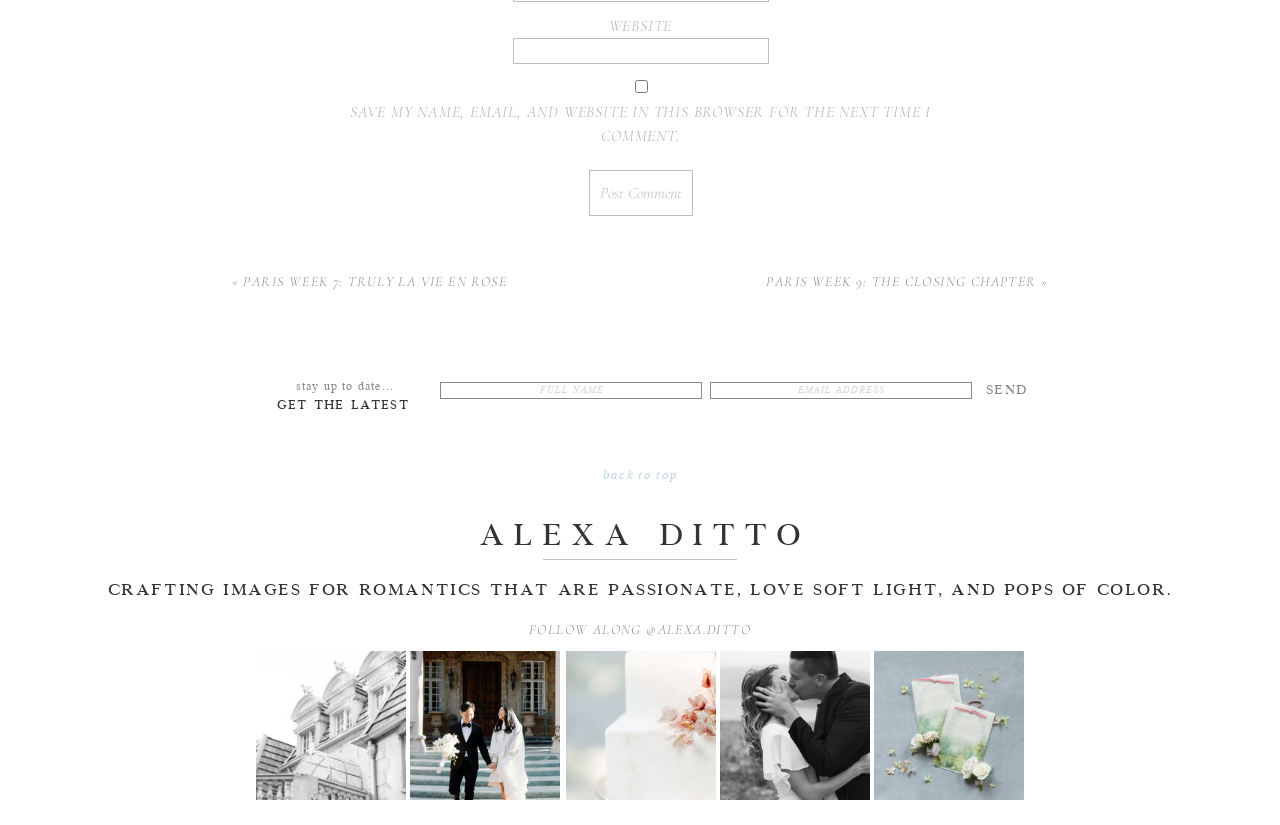From the element description: "send", extract the bounding box coordinates of the UI element. The coordinates should be expressed as four float numbers between 0 and 1, in the order [left, top, right, bottom].

[0.77, 0.462, 0.803, 0.487]